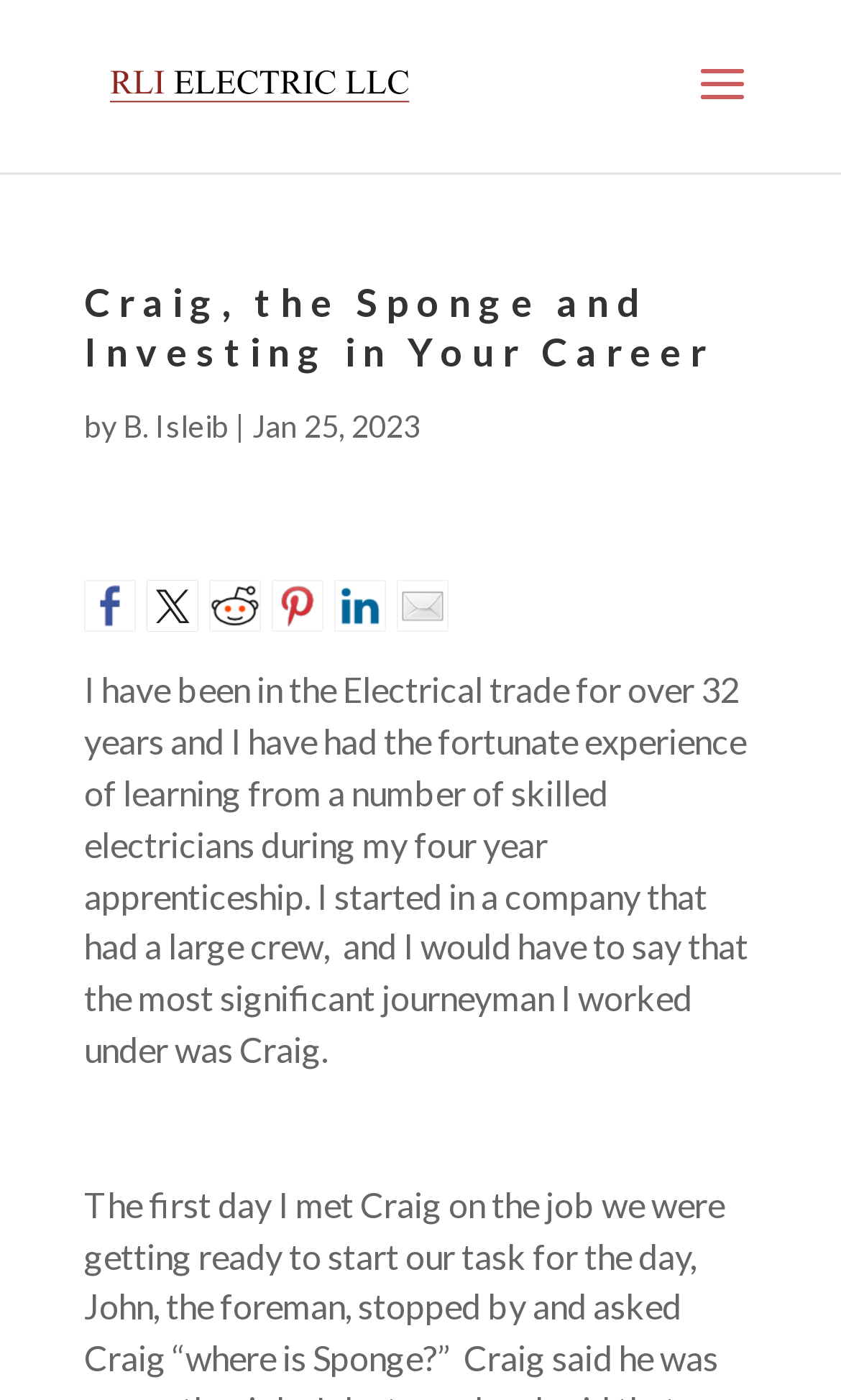Determine the bounding box coordinates of the area to click in order to meet this instruction: "Visit the author's page".

[0.146, 0.291, 0.272, 0.317]